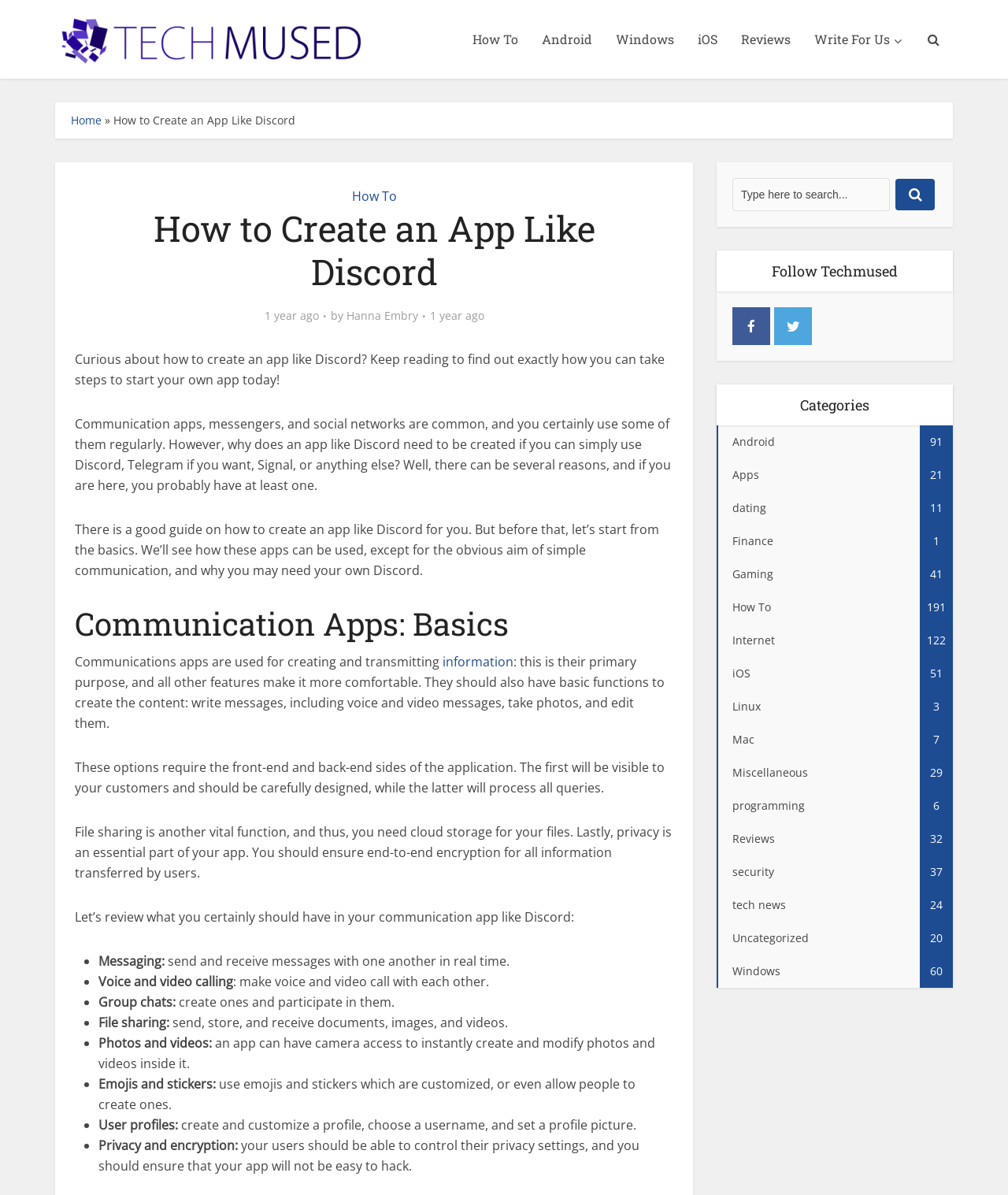What is the importance of end-to-end encryption in a communication app?
Refer to the screenshot and respond with a concise word or phrase.

Ensure user privacy